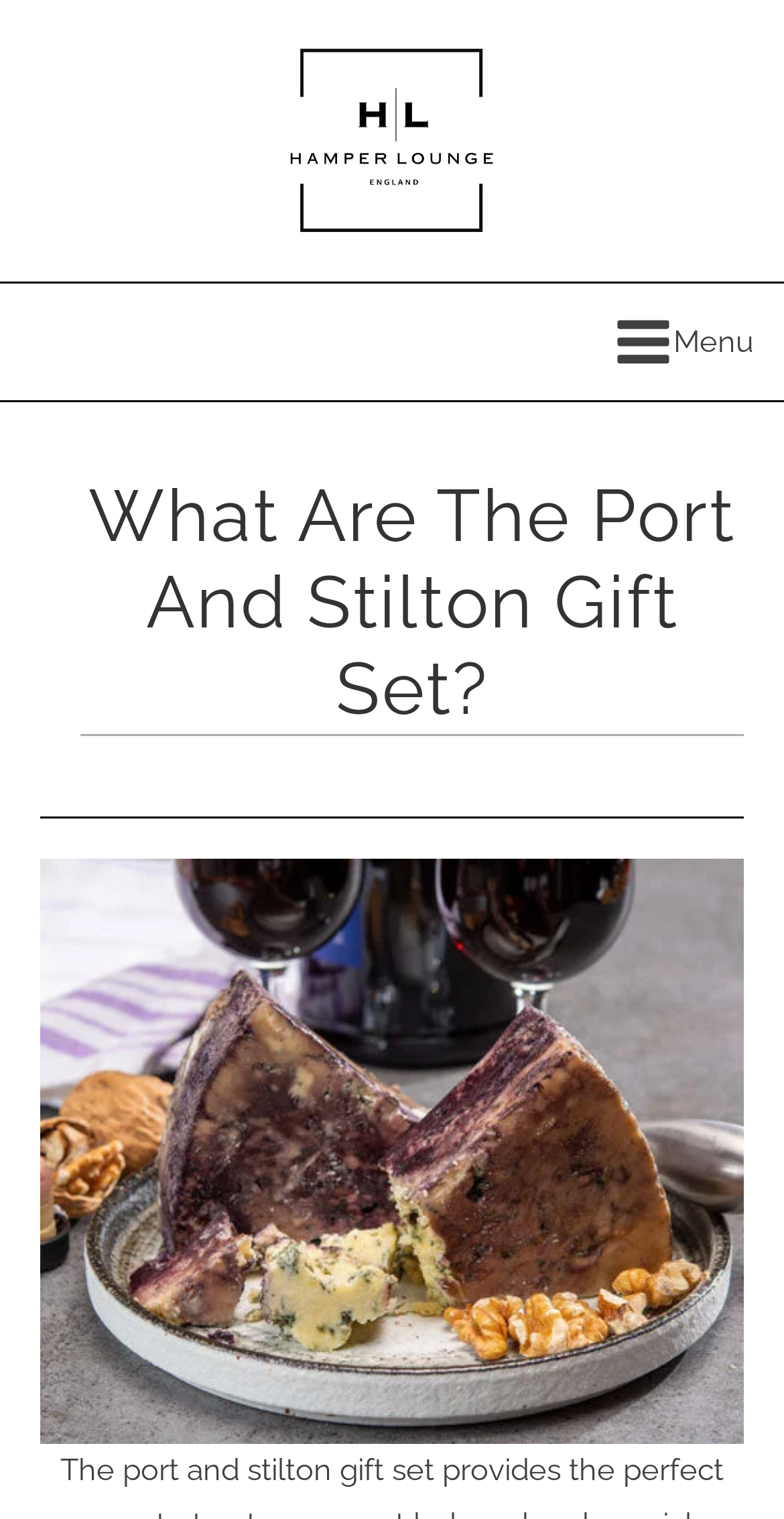What is the gift set being described?
Look at the image and respond with a one-word or short-phrase answer.

Port and Stilton Gift Set